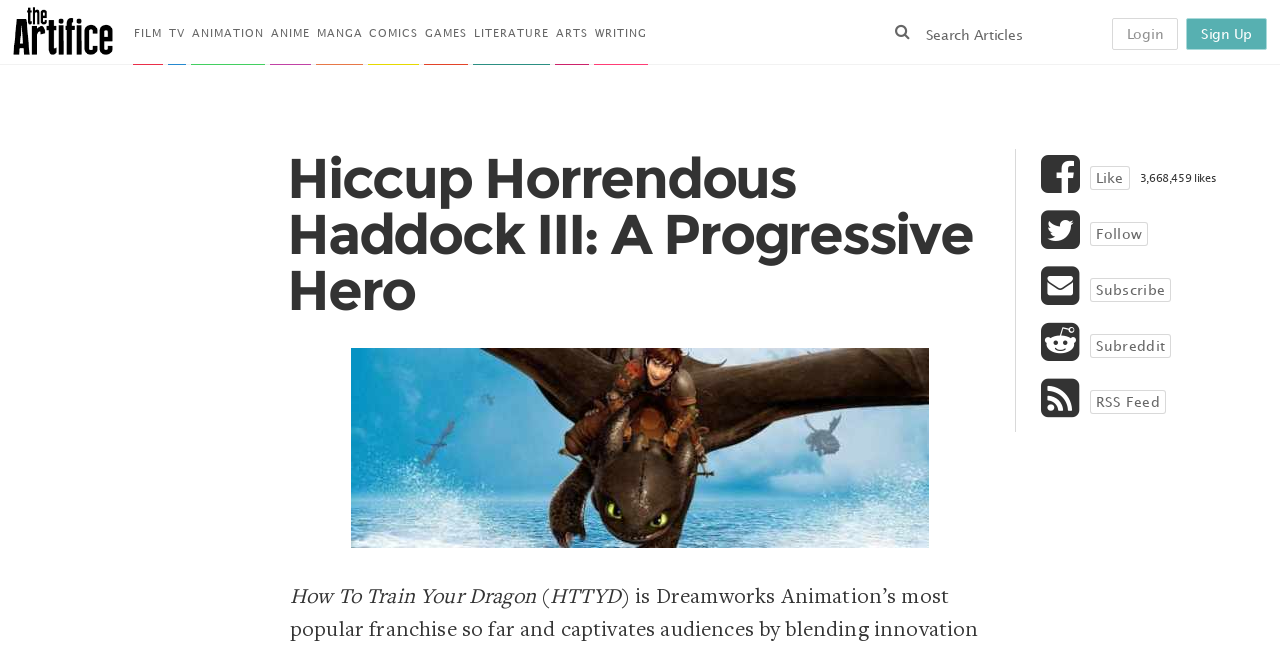Respond with a single word or phrase:
What is the purpose of the textbox with the magnifying glass icon?

Search